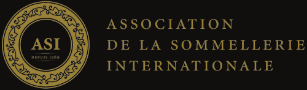Provide an extensive narrative of what is shown in the image.

The image features the emblem of the Association de la Sommellerie Internationale (ASI), a prestigious organization established in 1969. The logo is elegantly designed with a circular motif encased in a decorative border. At the center, the initials "ASI" are prominently displayed in bold lettering, symbolizing the association's commitment to promoting excellence in the sommelier profession worldwide. Below the initials, the full name of the organization is inscribed, emphasizing its international scope and dedication to the art of wine service. The overall color scheme of black and gold adds a touch of sophistication, reflecting the high standards associated with the world of sommellerie.